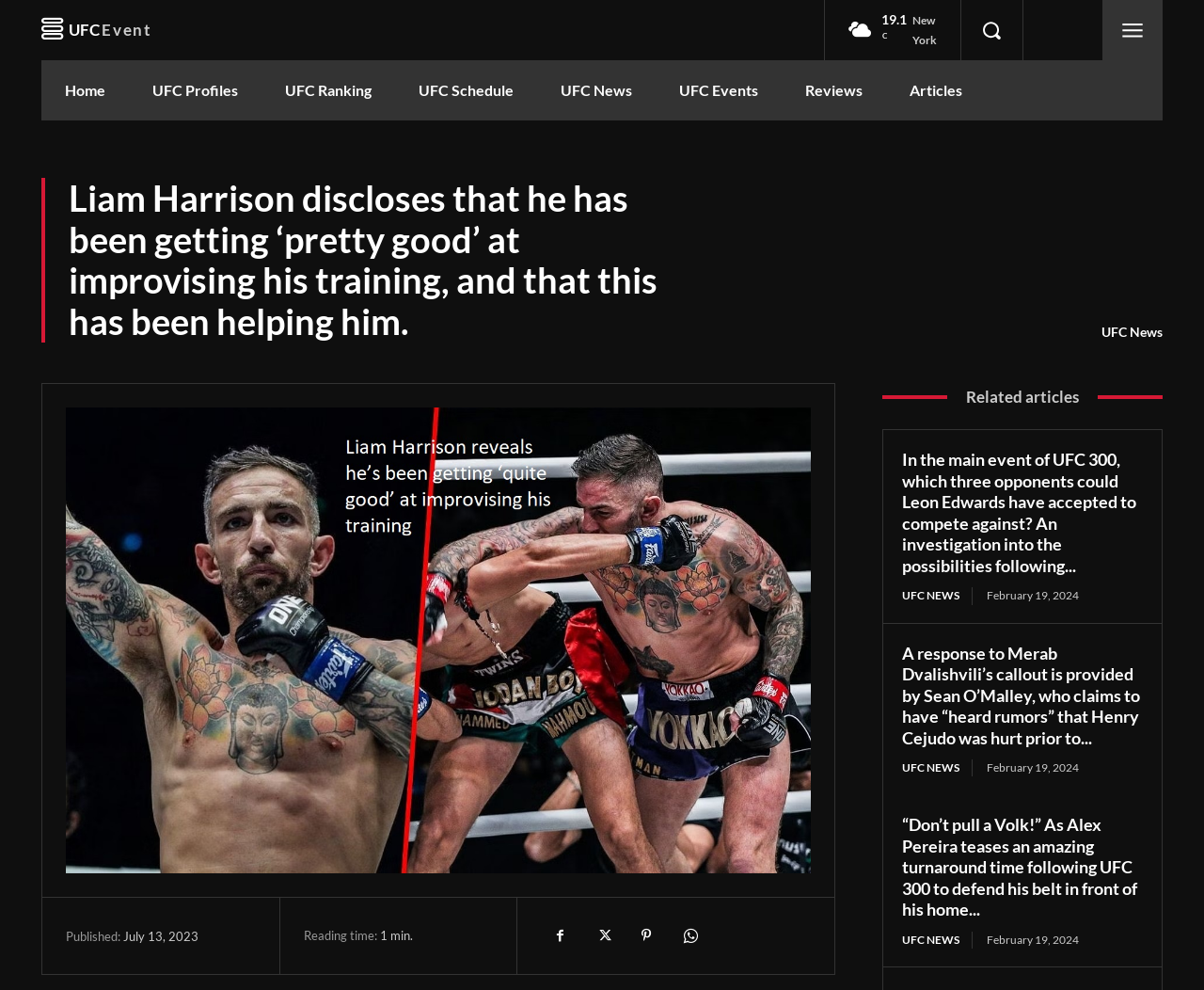How many social media links are shown?
Please describe in detail the information shown in the image to answer the question.

I counted the number of link elements with icons at the bottom of the webpage, and there are four social media links shown.